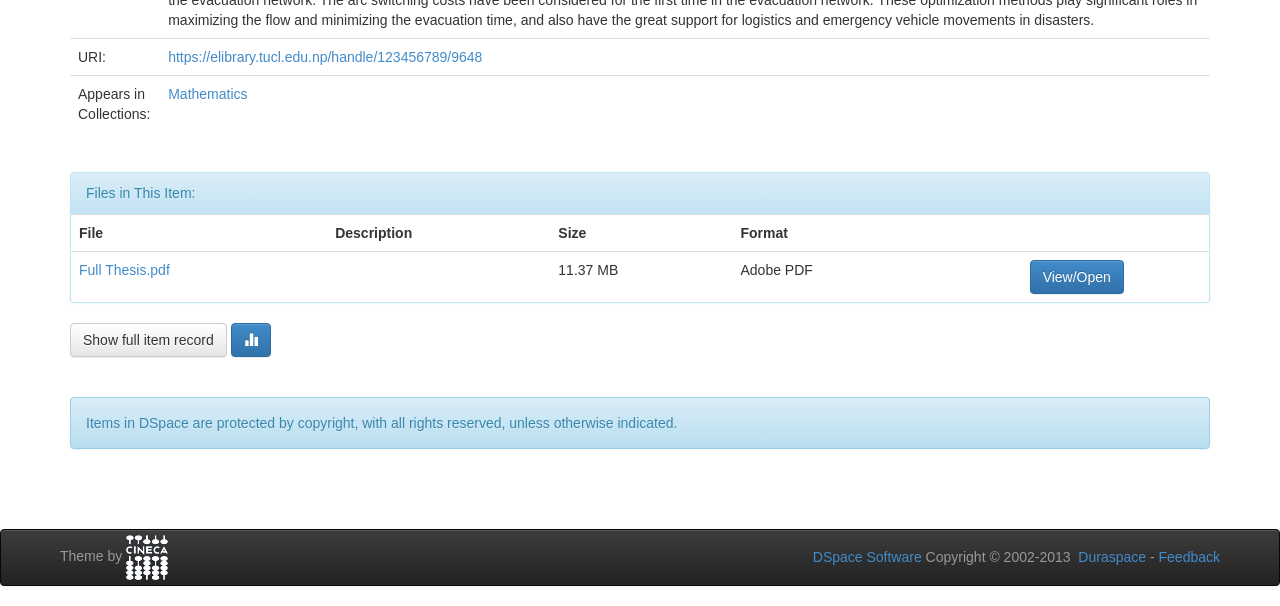Locate the bounding box coordinates of the clickable area needed to fulfill the instruction: "Open the item record".

[0.055, 0.534, 0.177, 0.59]